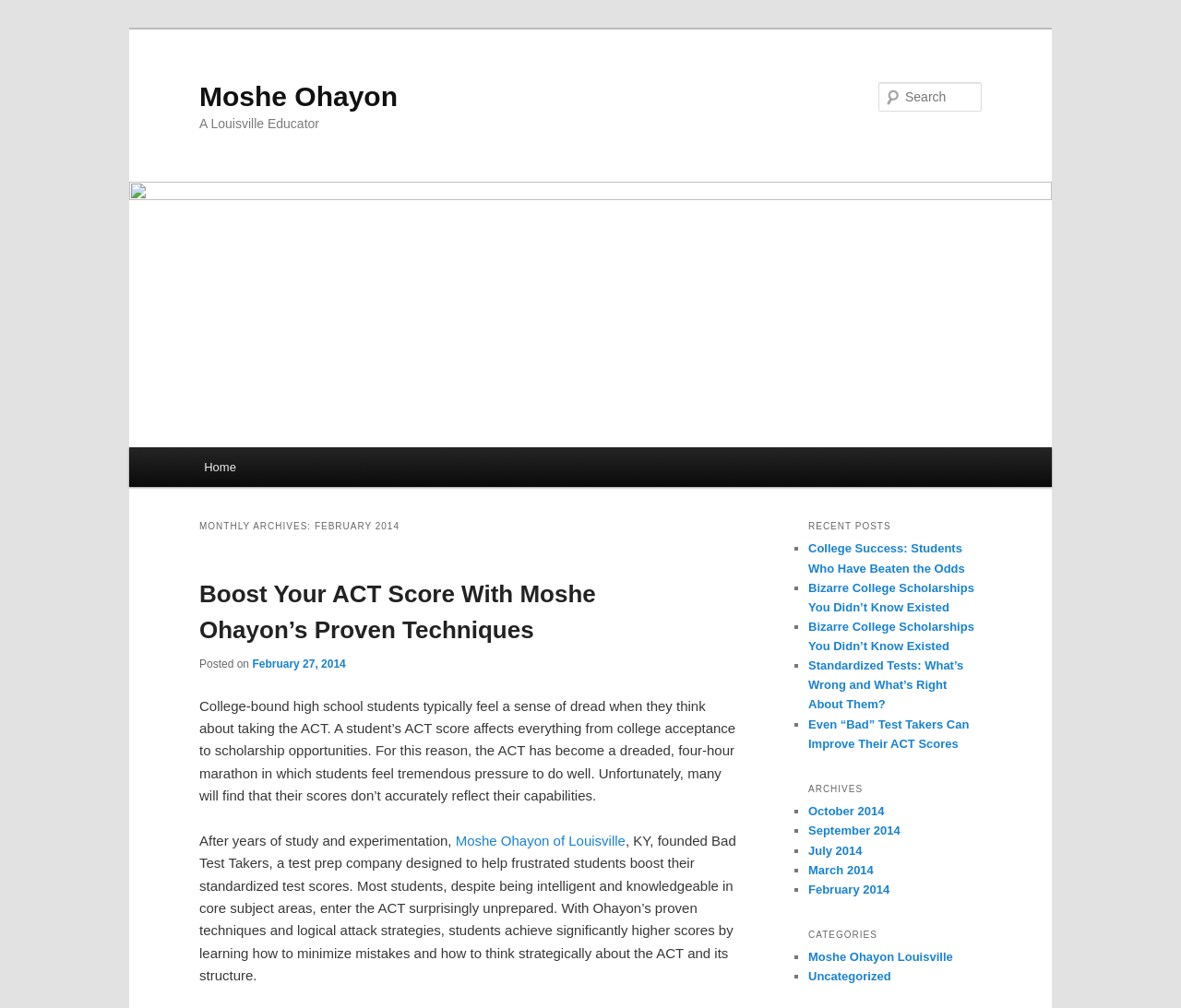Please identify the bounding box coordinates of where to click in order to follow the instruction: "View recent posts".

[0.684, 0.511, 0.831, 0.535]